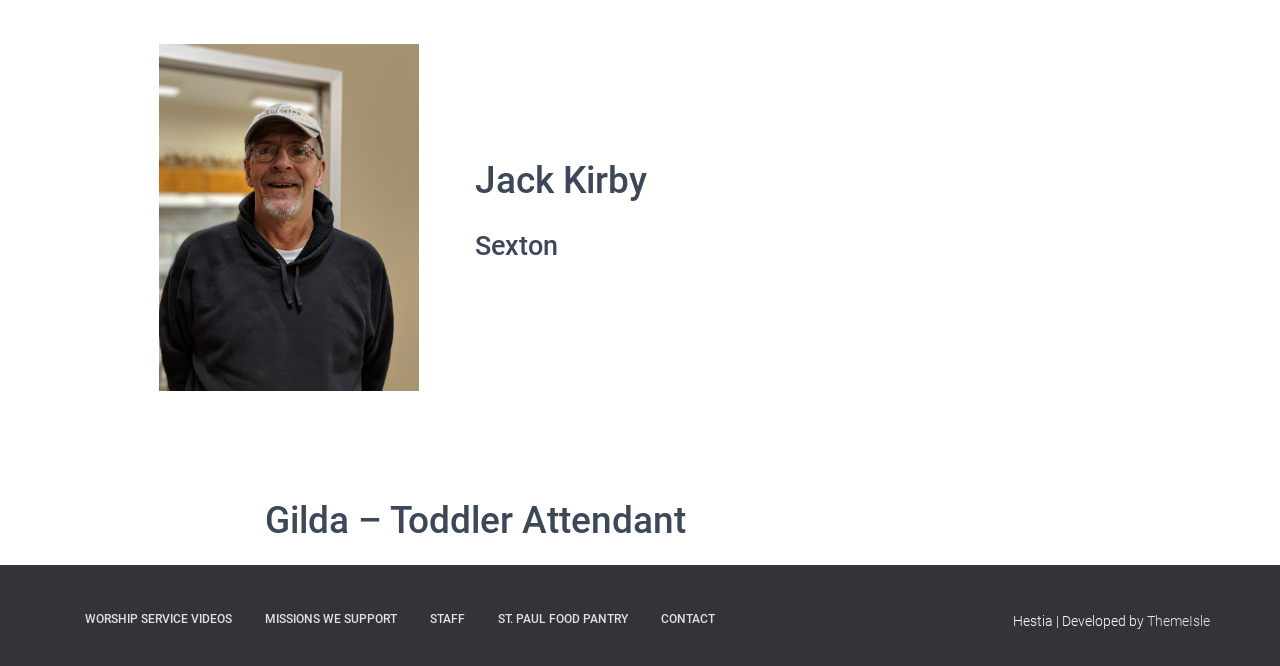Provide the bounding box coordinates of the UI element that matches the description: "Staff".

[0.324, 0.894, 0.375, 0.968]